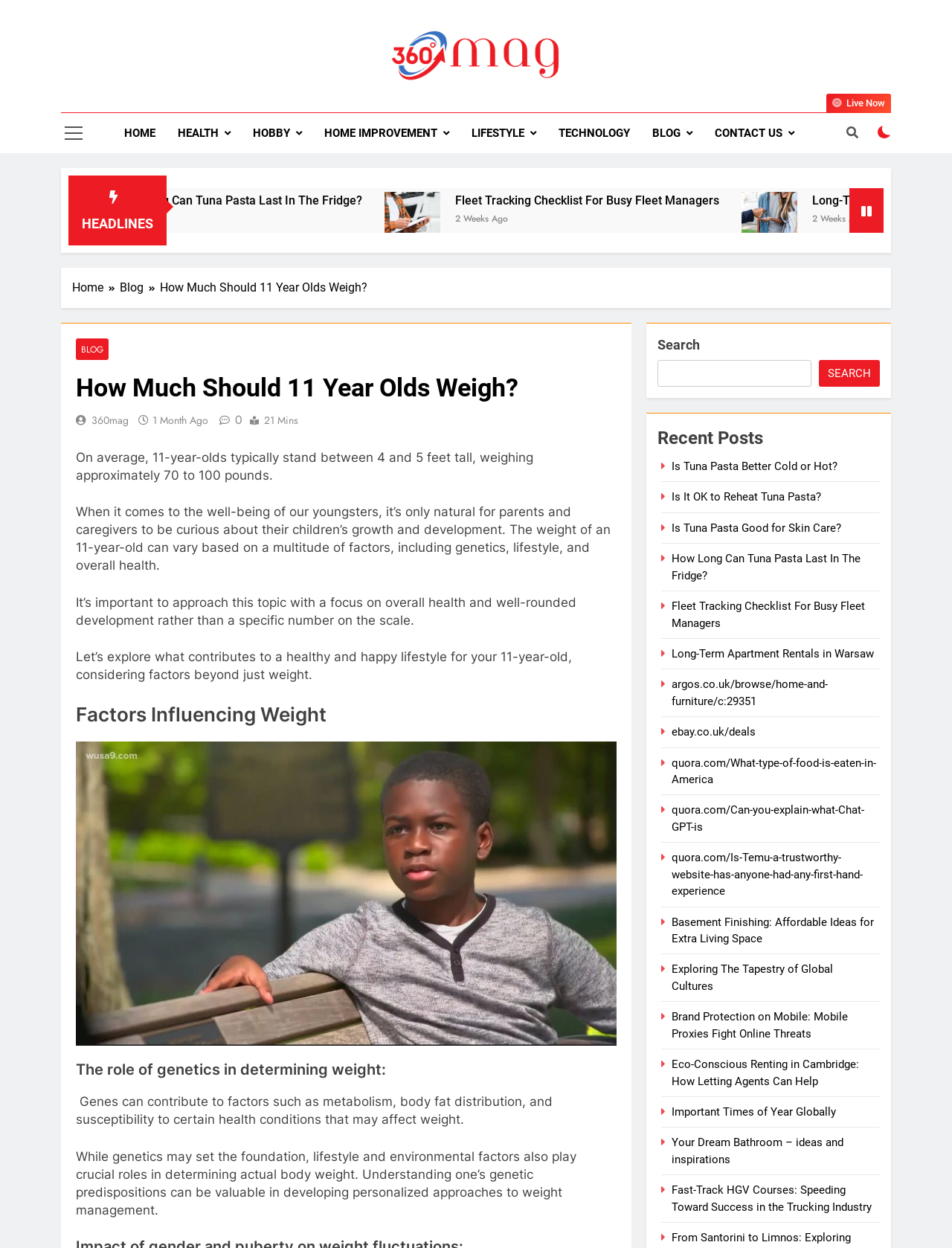Locate the bounding box coordinates of the clickable element to fulfill the following instruction: "Search for something". Provide the coordinates as four float numbers between 0 and 1 in the format [left, top, right, bottom].

[0.691, 0.288, 0.852, 0.31]